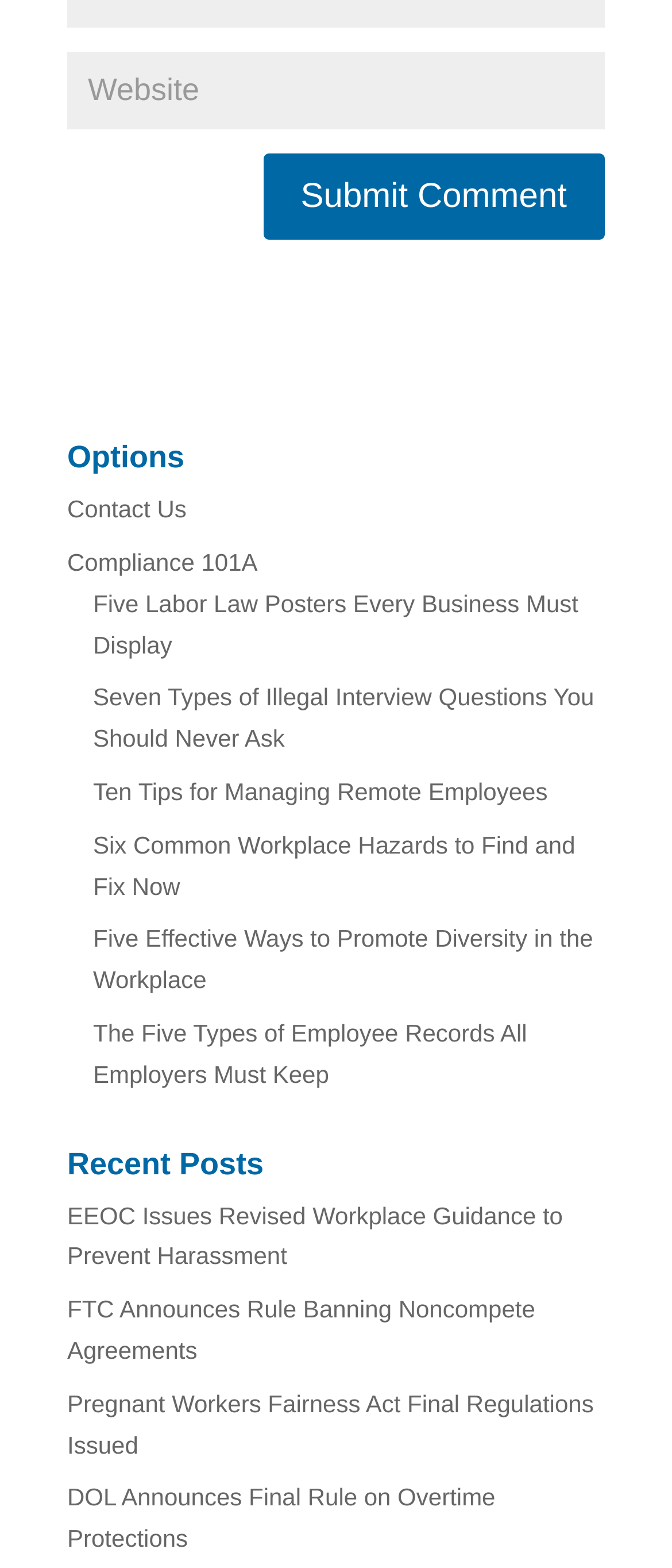Locate the bounding box coordinates of the element that needs to be clicked to carry out the instruction: "contact us". The coordinates should be given as four float numbers ranging from 0 to 1, i.e., [left, top, right, bottom].

[0.1, 0.316, 0.278, 0.333]